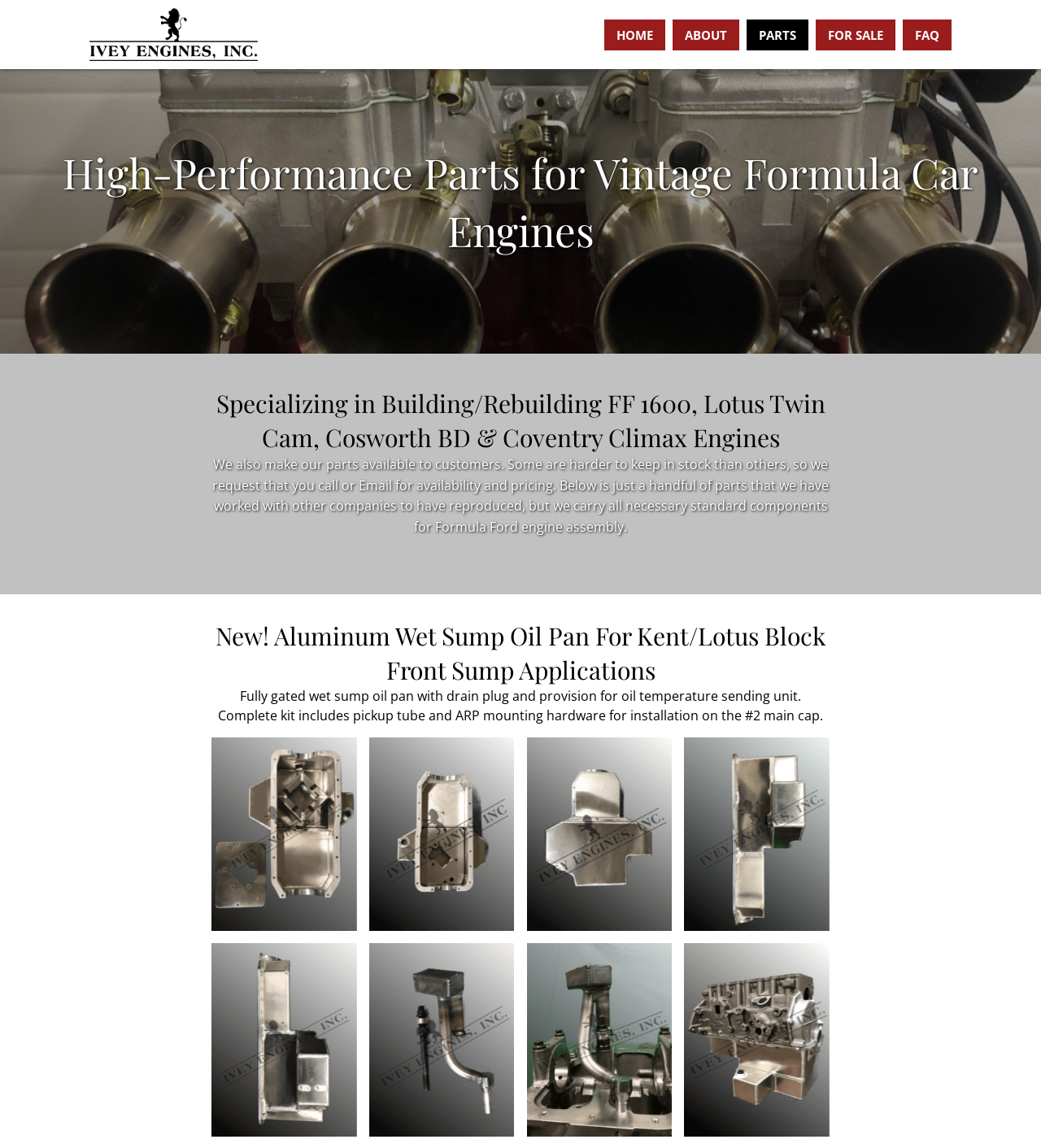Could you identify the text that serves as the heading for this webpage?

High-Performance Parts for Vintage Formula Car Engines